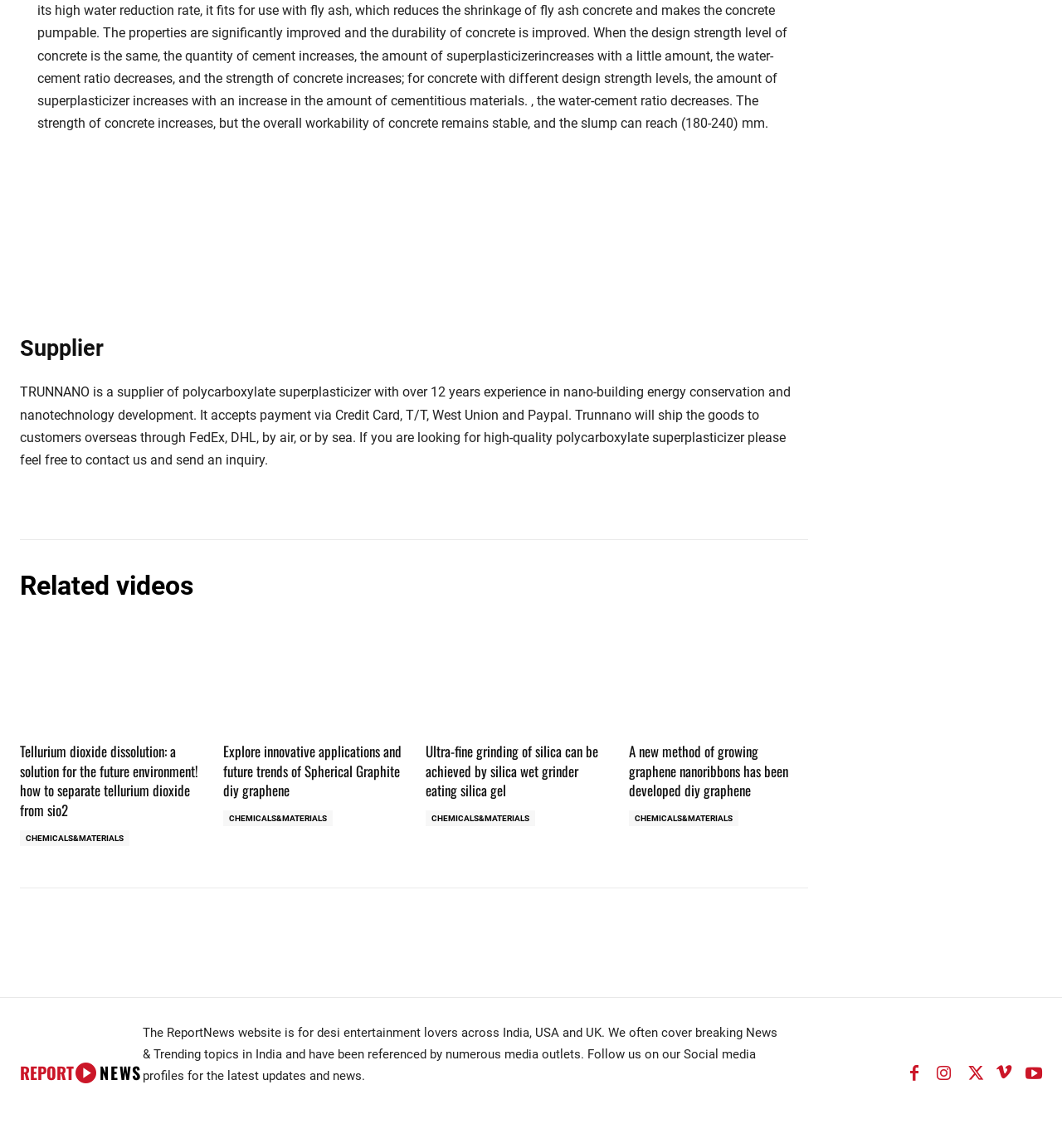Identify the bounding box coordinates of the clickable region to carry out the given instruction: "Click on 'Tellurium dioxide dissolution: a solution for the future environment! how to separate tellurium dioxide from sio2'".

[0.019, 0.537, 0.188, 0.637]